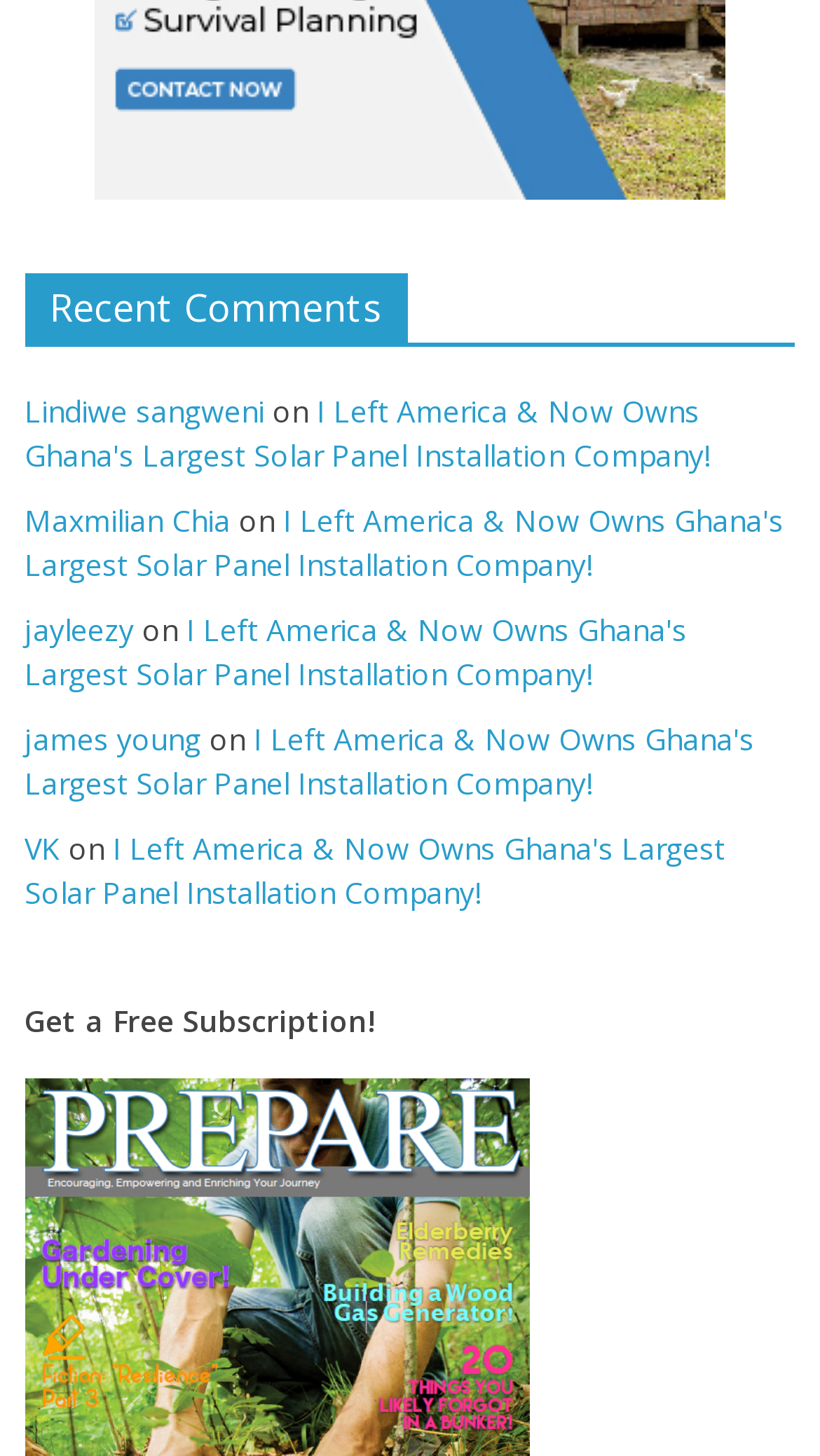Determine the bounding box coordinates for the area you should click to complete the following instruction: "read Lindiwe sangweni's comment".

[0.03, 0.269, 0.322, 0.296]